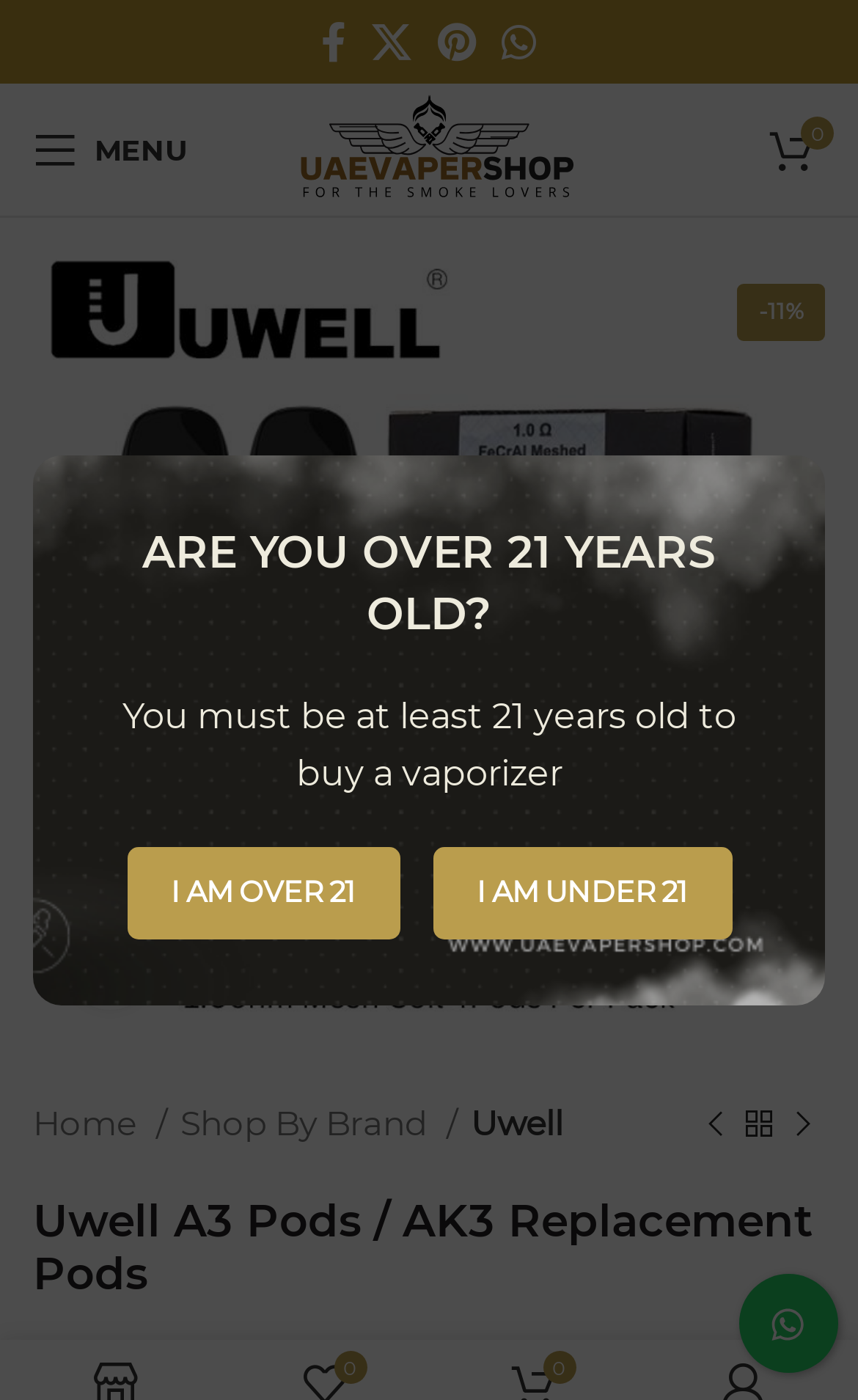What is the discount percentage shown on the webpage?
Using the image as a reference, answer the question in detail.

The StaticText '-11%' is shown on the webpage, indicating a discount of 11%.